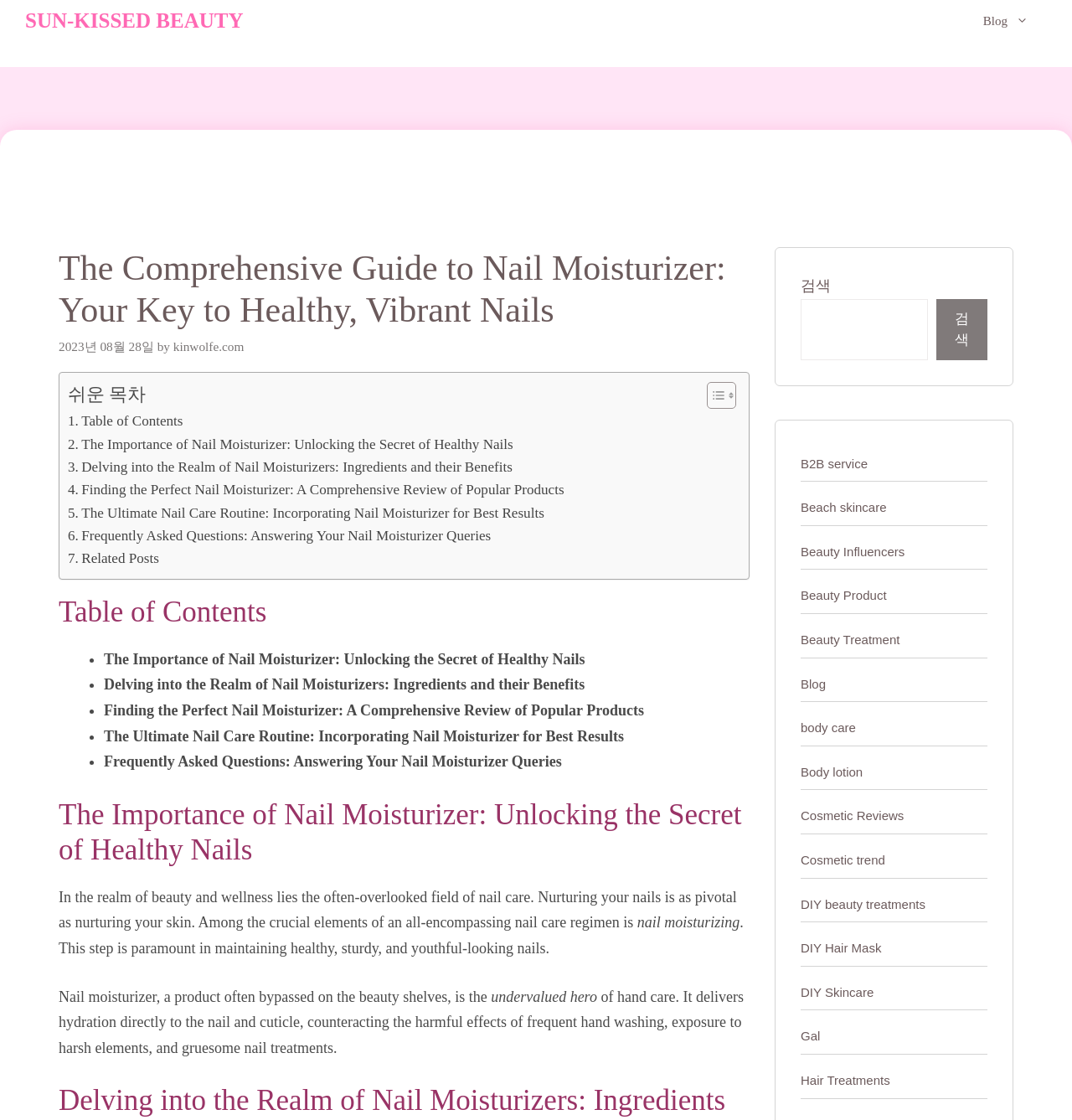Please locate and retrieve the main header text of the webpage.

The Comprehensive Guide to Nail Moisturizer: Your Key to Healthy, Vibrant Nails